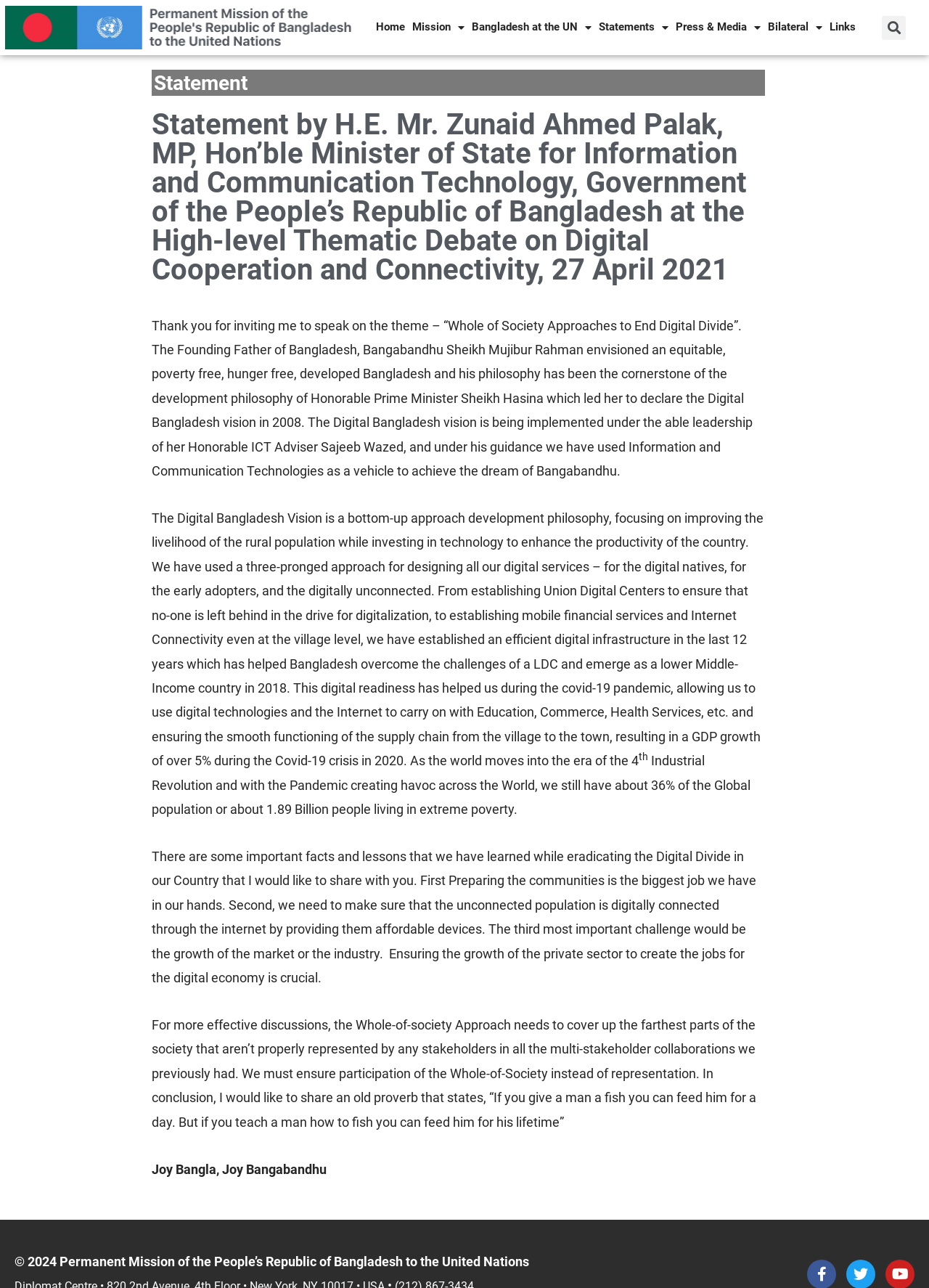Using the information from the screenshot, answer the following question thoroughly:
What is the name of the Minister of State for Information and Communication Technology?

The answer can be found in the statement heading 'Statement by H.E. Mr. Zunaid Ahmed Palak, MP, Hon’ble Minister of State for Information and Communication Technology, Government of the People’s Republic of Bangladesh at the High-level Thematic Debate on Digital Cooperation and Connectivity, 27 April 2021'.